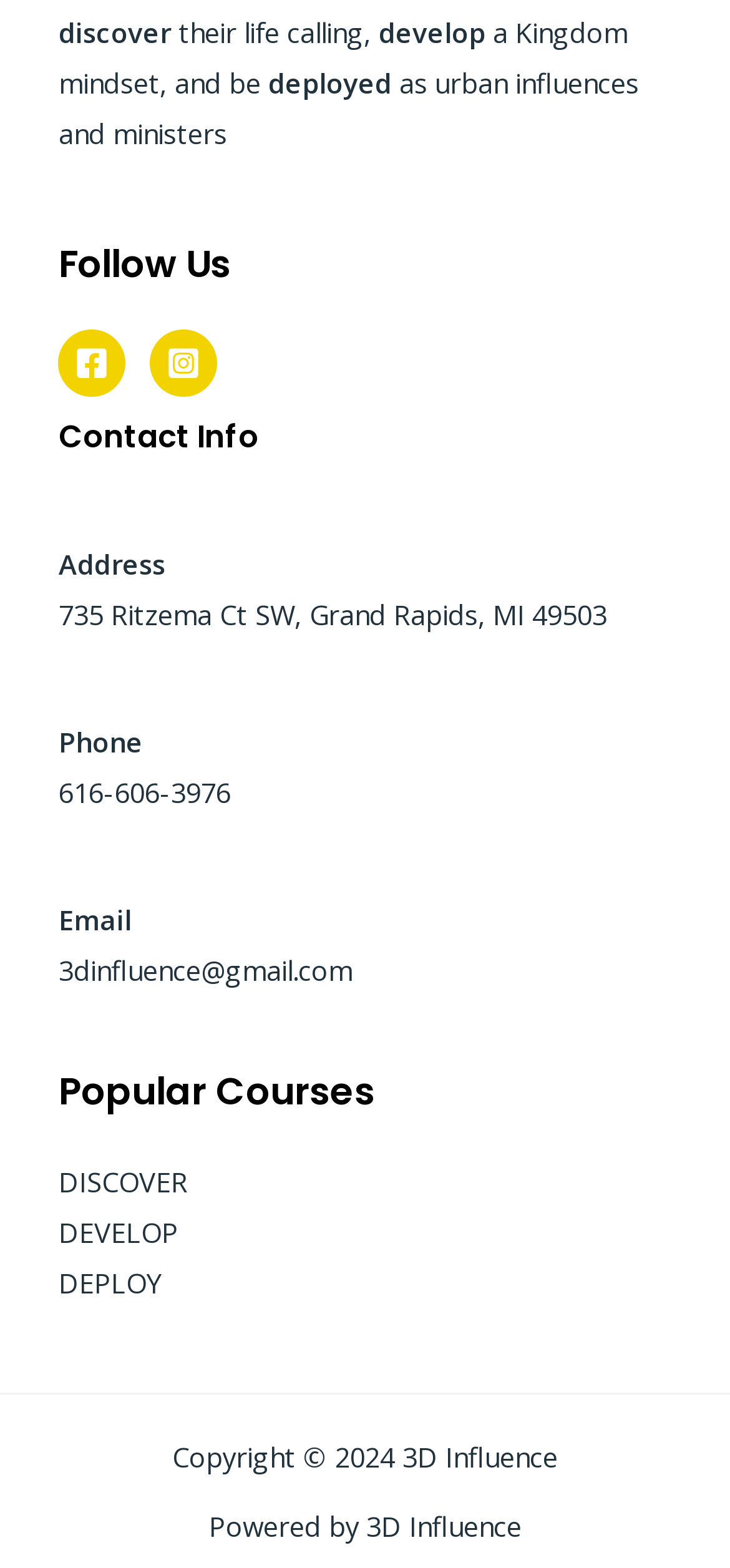Provide a brief response using a word or short phrase to this question:
What is the name of the email address?

3dinfluence@gmail.com